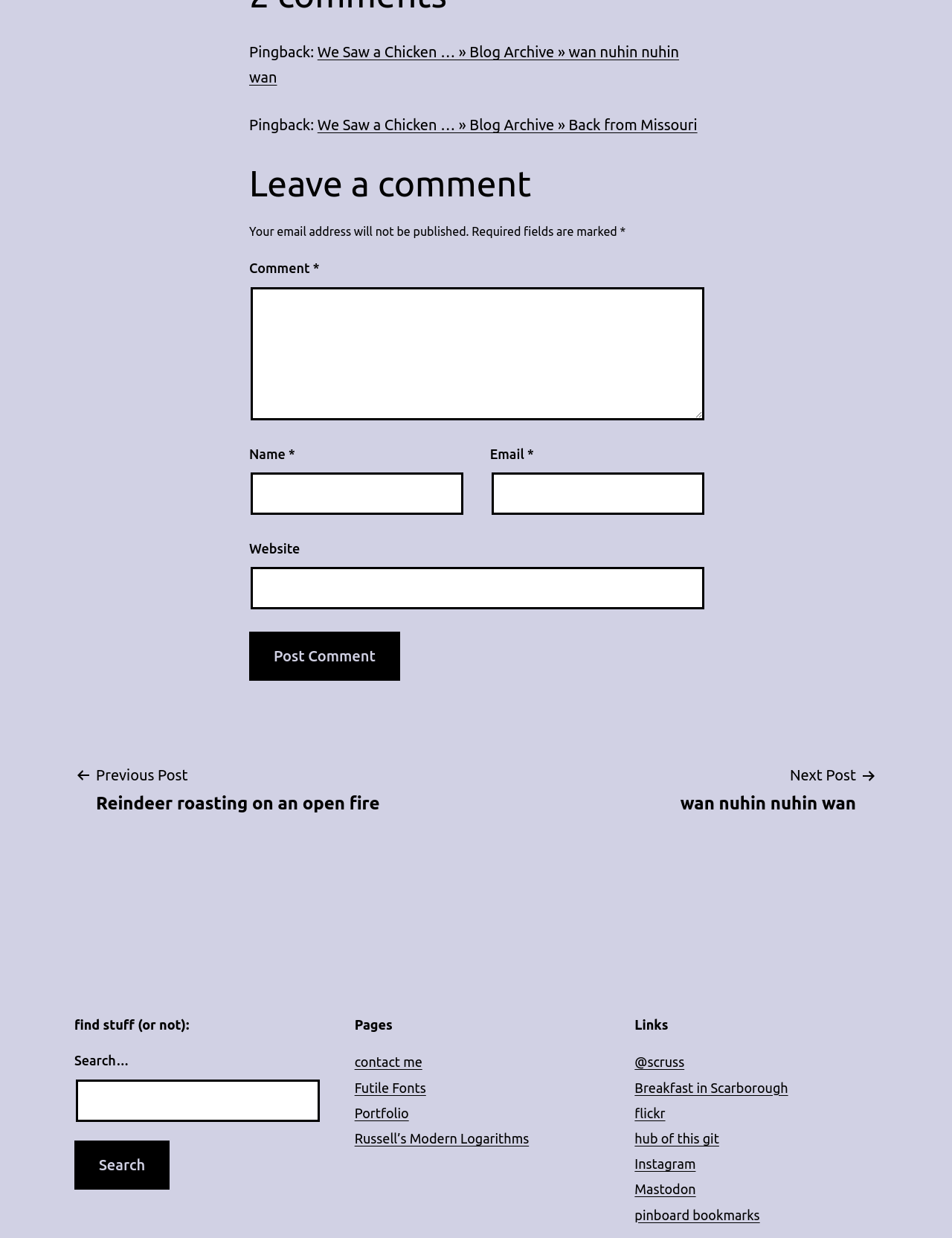Show the bounding box coordinates for the element that needs to be clicked to execute the following instruction: "Post a comment". Provide the coordinates in the form of four float numbers between 0 and 1, i.e., [left, top, right, bottom].

[0.262, 0.51, 0.42, 0.55]